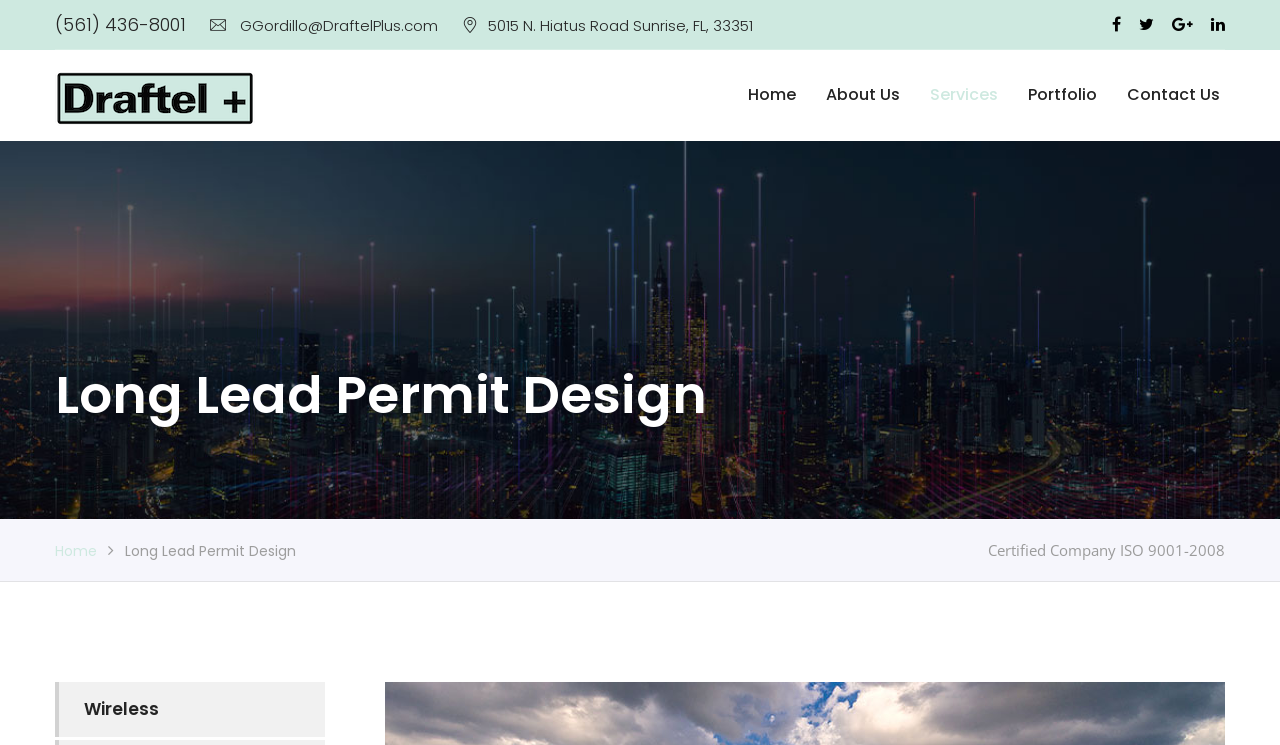Locate the bounding box of the user interface element based on this description: "About Us".

[0.645, 0.081, 0.703, 0.174]